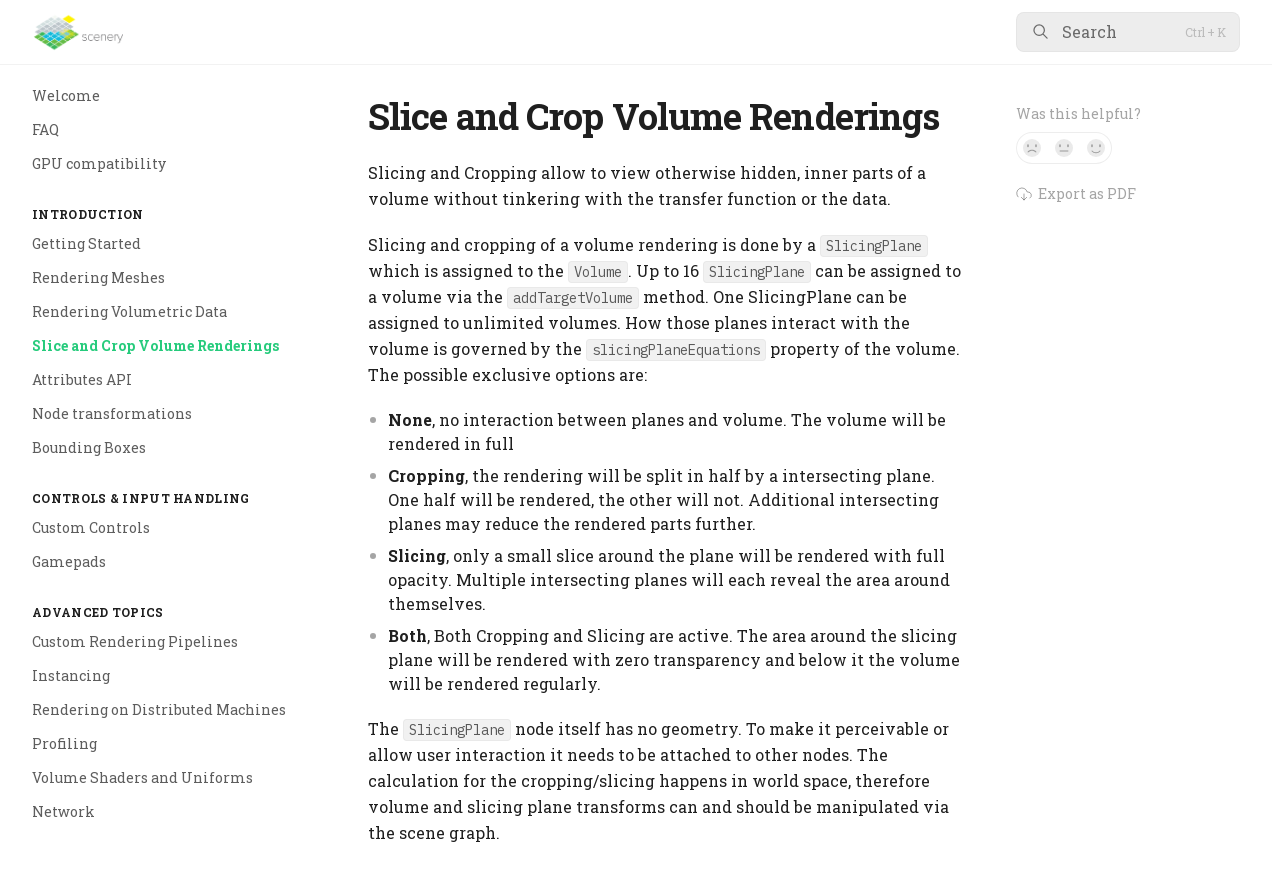Please locate the bounding box coordinates of the element's region that needs to be clicked to follow the instruction: "View 'Rendering Volumetric Data'". The bounding box coordinates should be provided as four float numbers between 0 and 1, i.e., [left, top, right, bottom].

[0.009, 0.331, 0.238, 0.367]